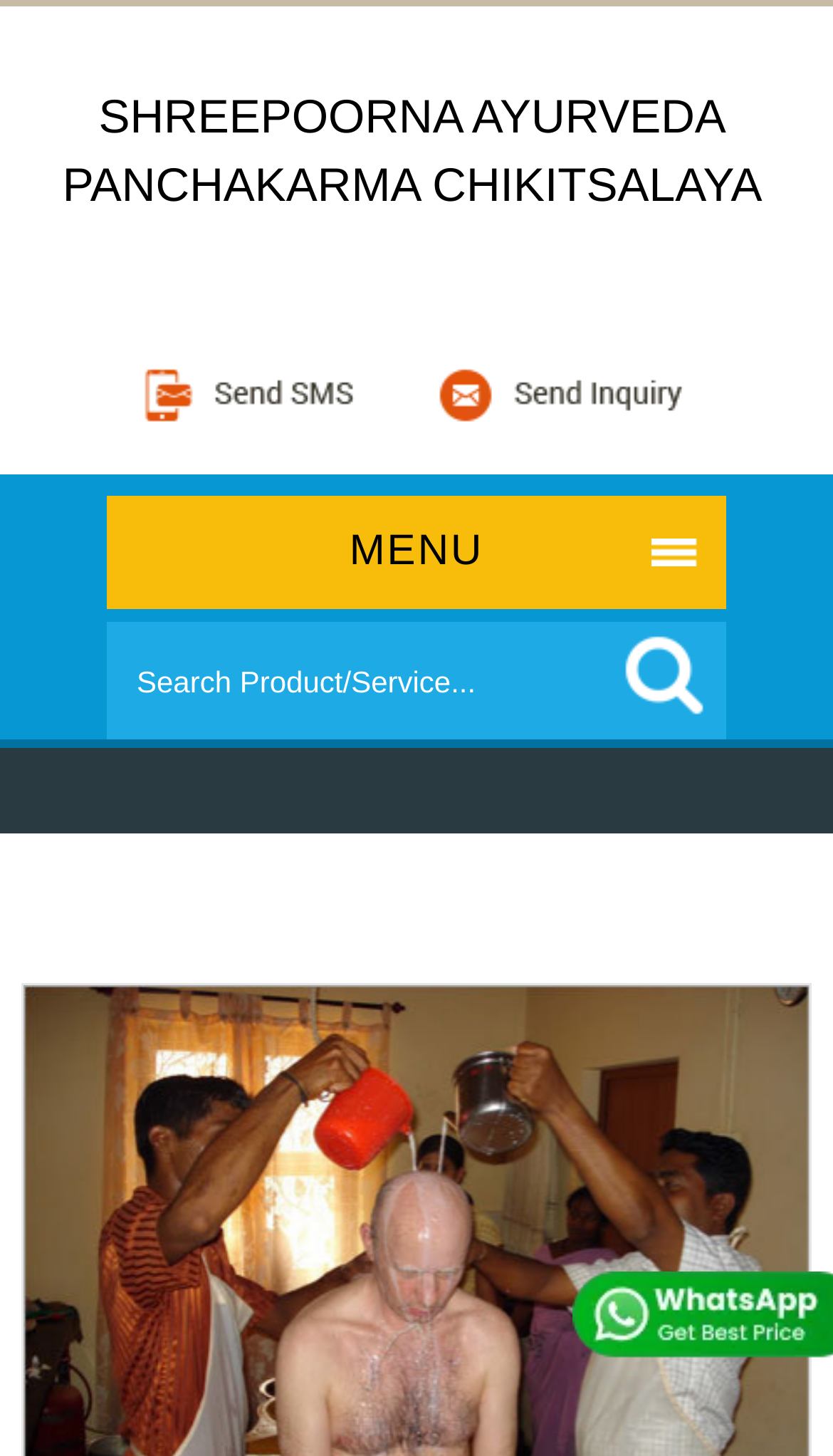Determine the bounding box coordinates for the UI element matching this description: "Menu".

[0.128, 0.341, 0.872, 0.418]